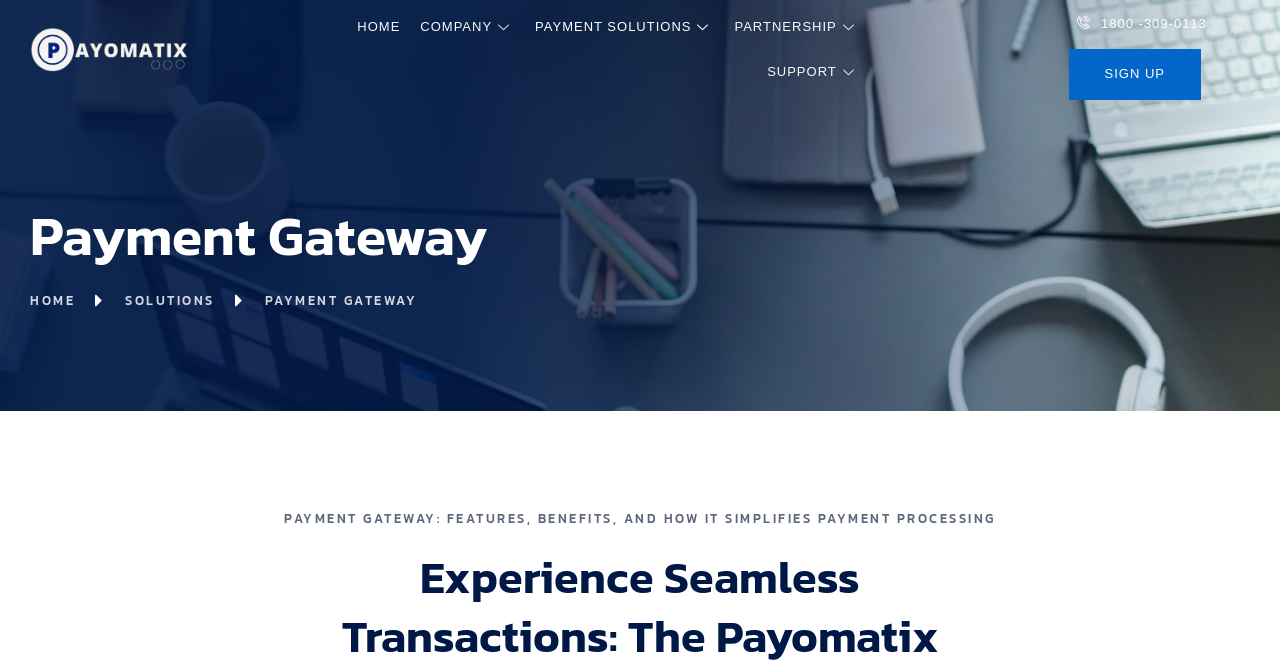What is the main topic of the webpage?
Please ensure your answer to the question is detailed and covers all necessary aspects.

I looked at the headings and links on the webpage and saw that 'Payment Gateway' is a prominent topic, mentioned in multiple places, including the main heading and a subheading.